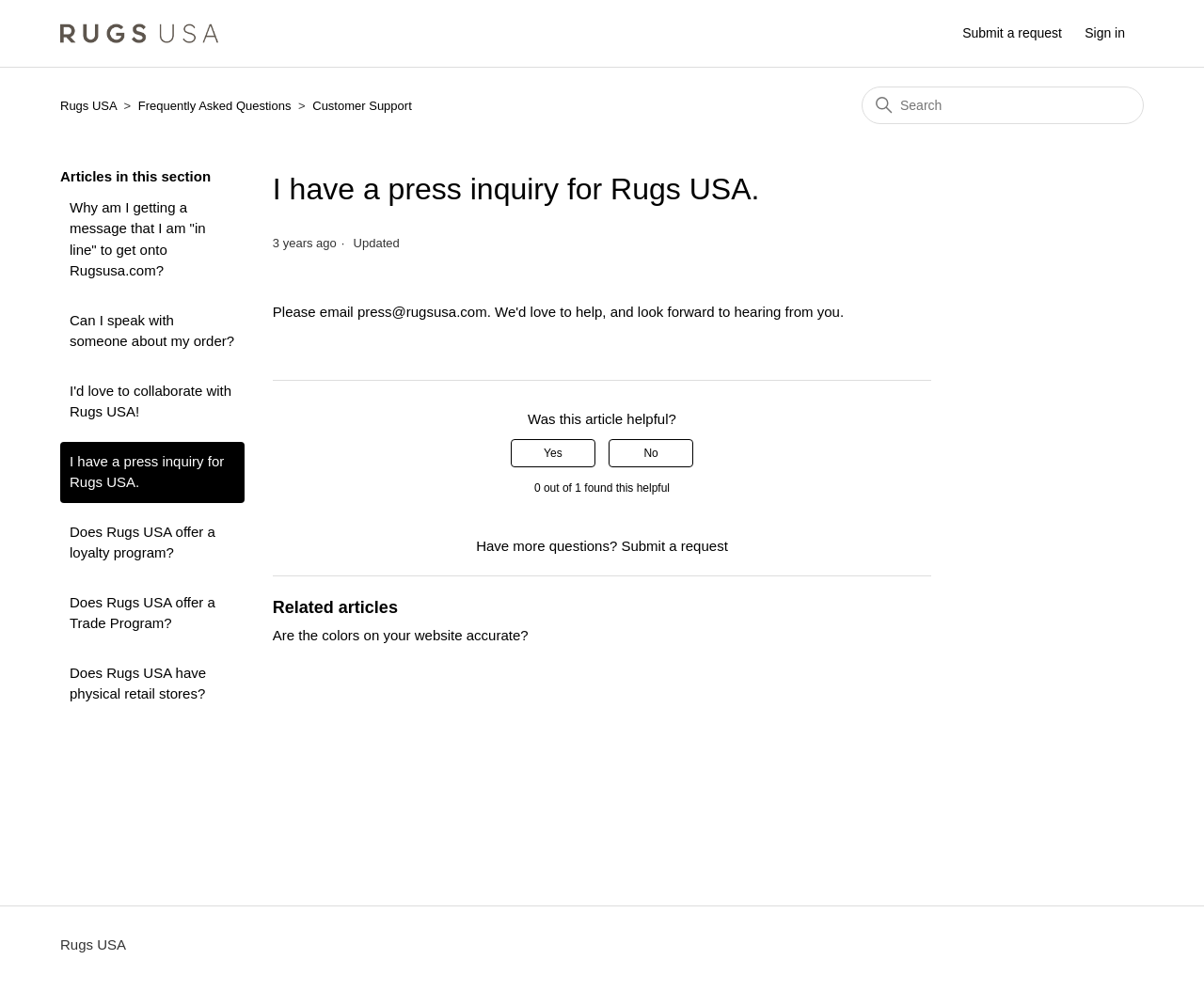What is the rating of this article?
Using the image as a reference, answer the question with a short word or phrase.

0 out of 1